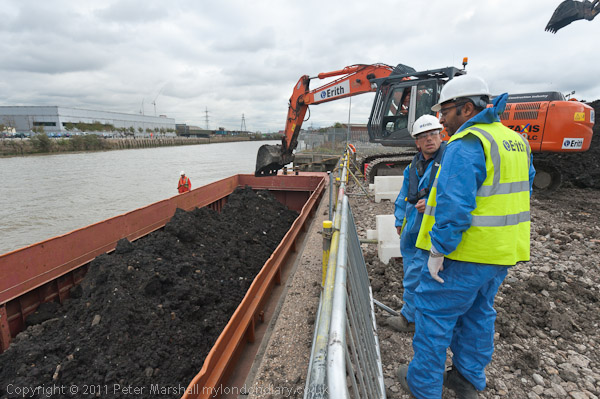With reference to the image, please provide a detailed answer to the following question: What is the weather like in the scene?

The weather is overcast because the caption mentions that the weather is overcast, suggesting a typical day for outdoor construction work, which implies that the scene is not sunny or clear, but rather cloudy and gloomy.